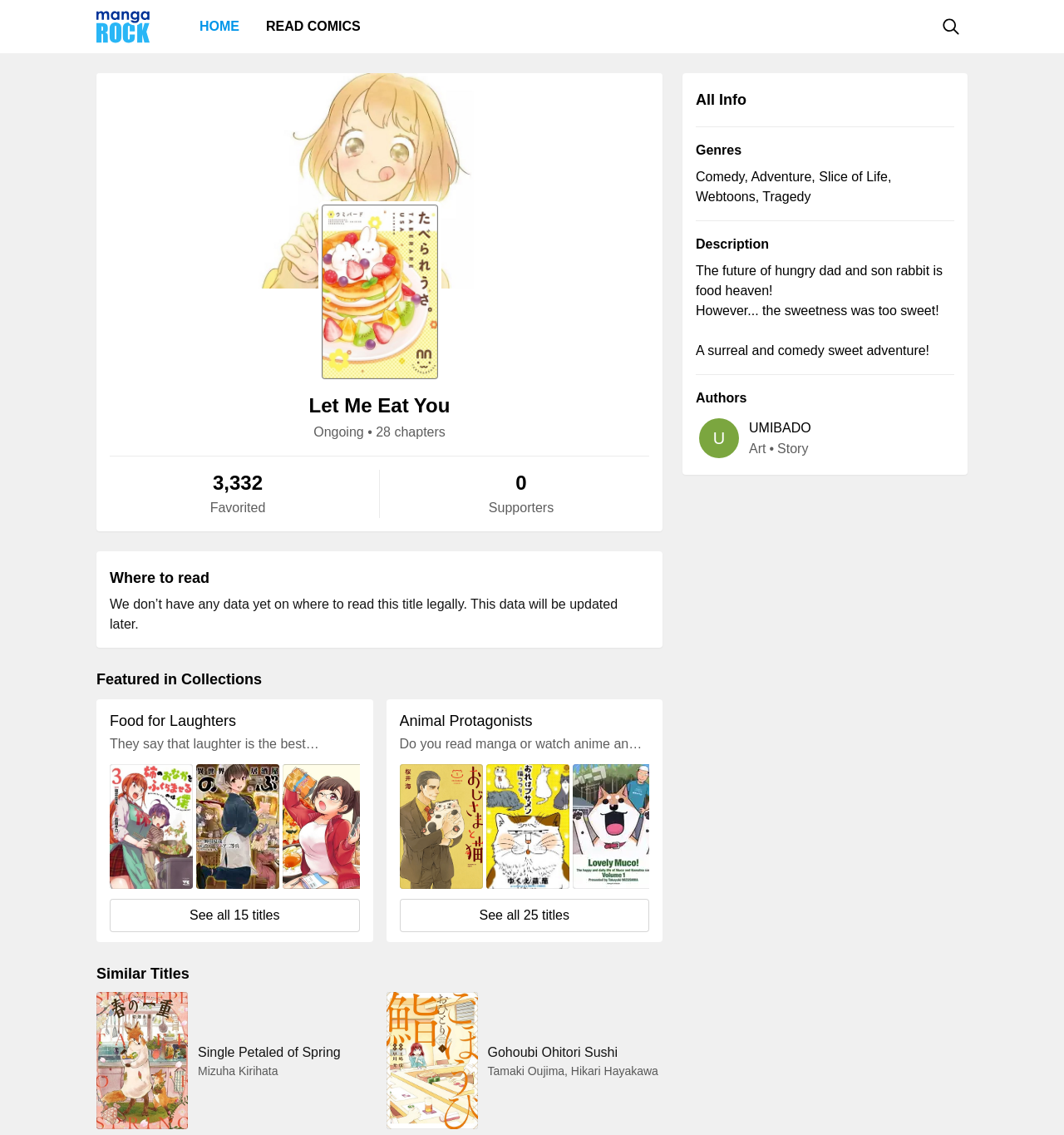Carefully examine the image and provide an in-depth answer to the question: Who is the author of the manga?

I found the answer by looking at the link element with the text 'UMIBADO' which is located below the 'Authors' label.